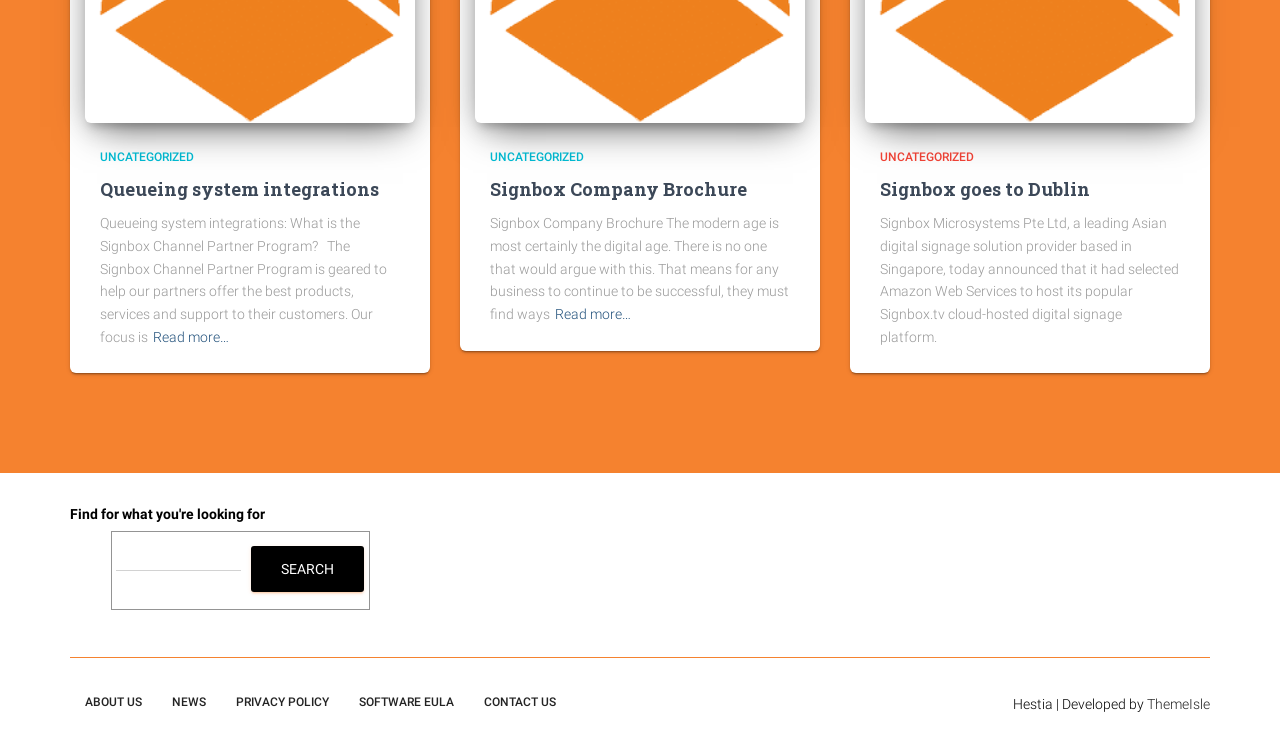Locate the bounding box coordinates of the element you need to click to accomplish the task described by this instruction: "Click on the 'UNCATEGORIZED' link".

[0.078, 0.2, 0.152, 0.219]